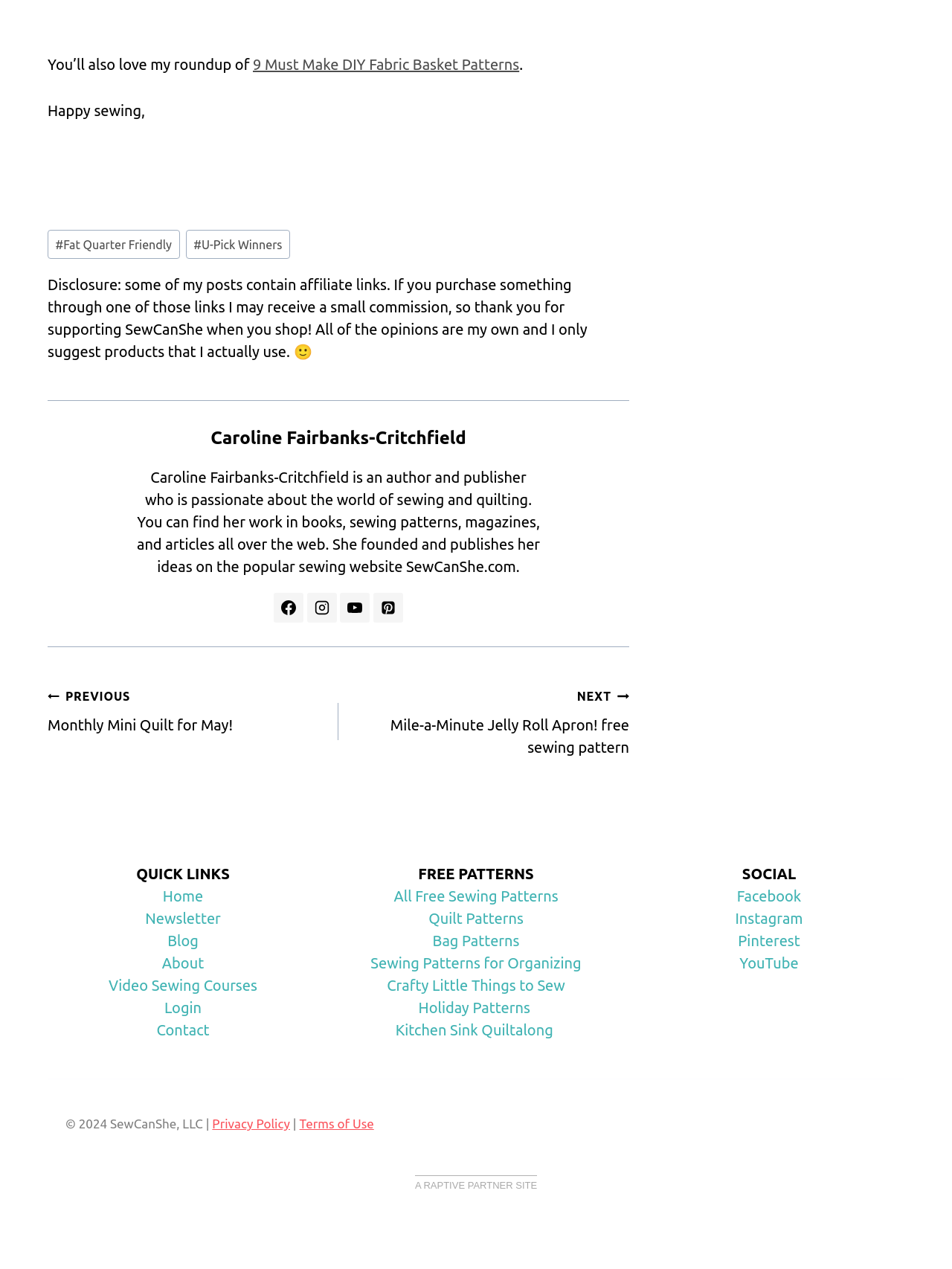Determine the bounding box coordinates for the clickable element required to fulfill the instruction: "Visit the '2600-Magazin New York' website". Provide the coordinates as four float numbers between 0 and 1, i.e., [left, top, right, bottom].

None